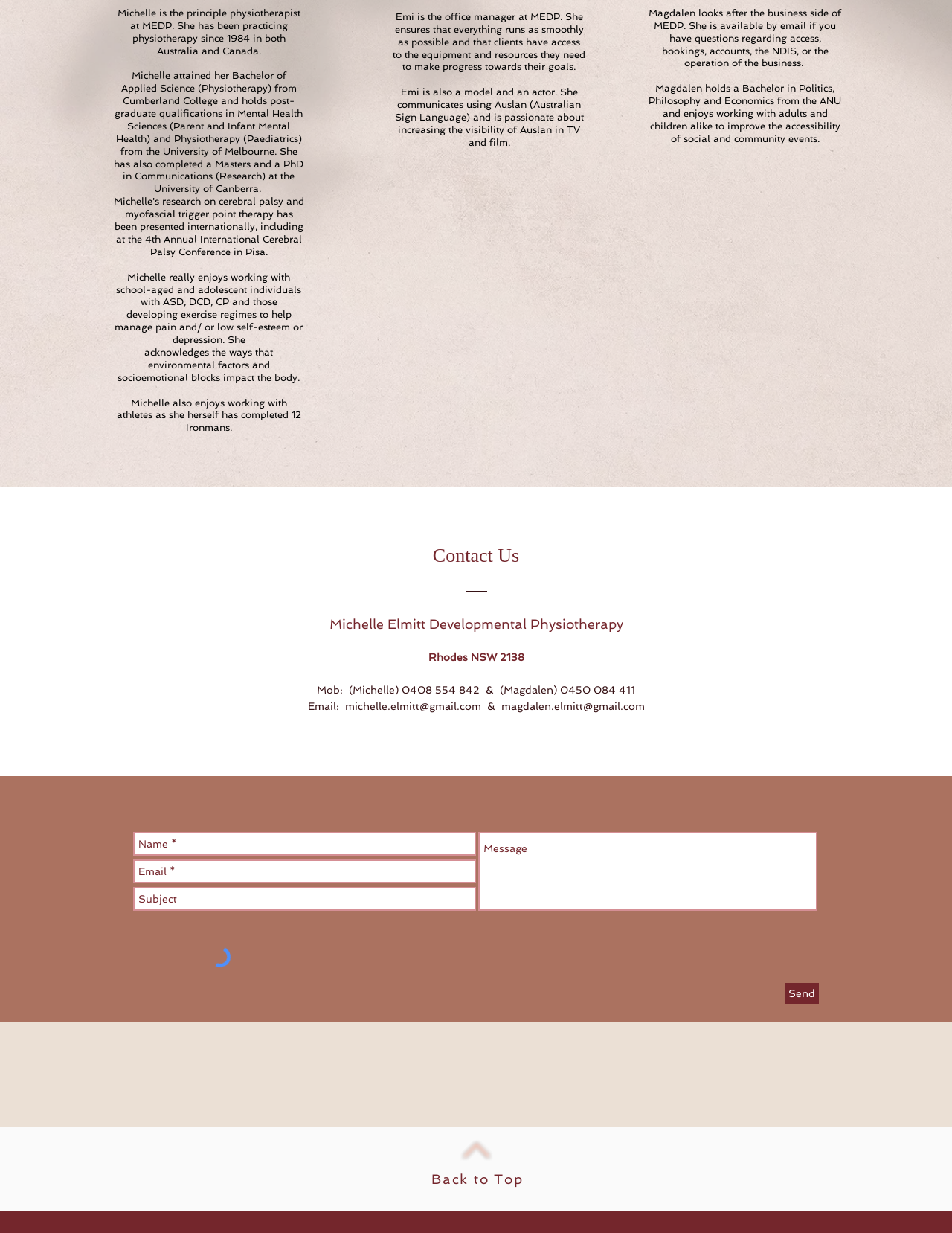Determine the bounding box coordinates for the area that needs to be clicked to fulfill this task: "Click the link to contact Michelle". The coordinates must be given as four float numbers between 0 and 1, i.e., [left, top, right, bottom].

[0.362, 0.568, 0.505, 0.578]